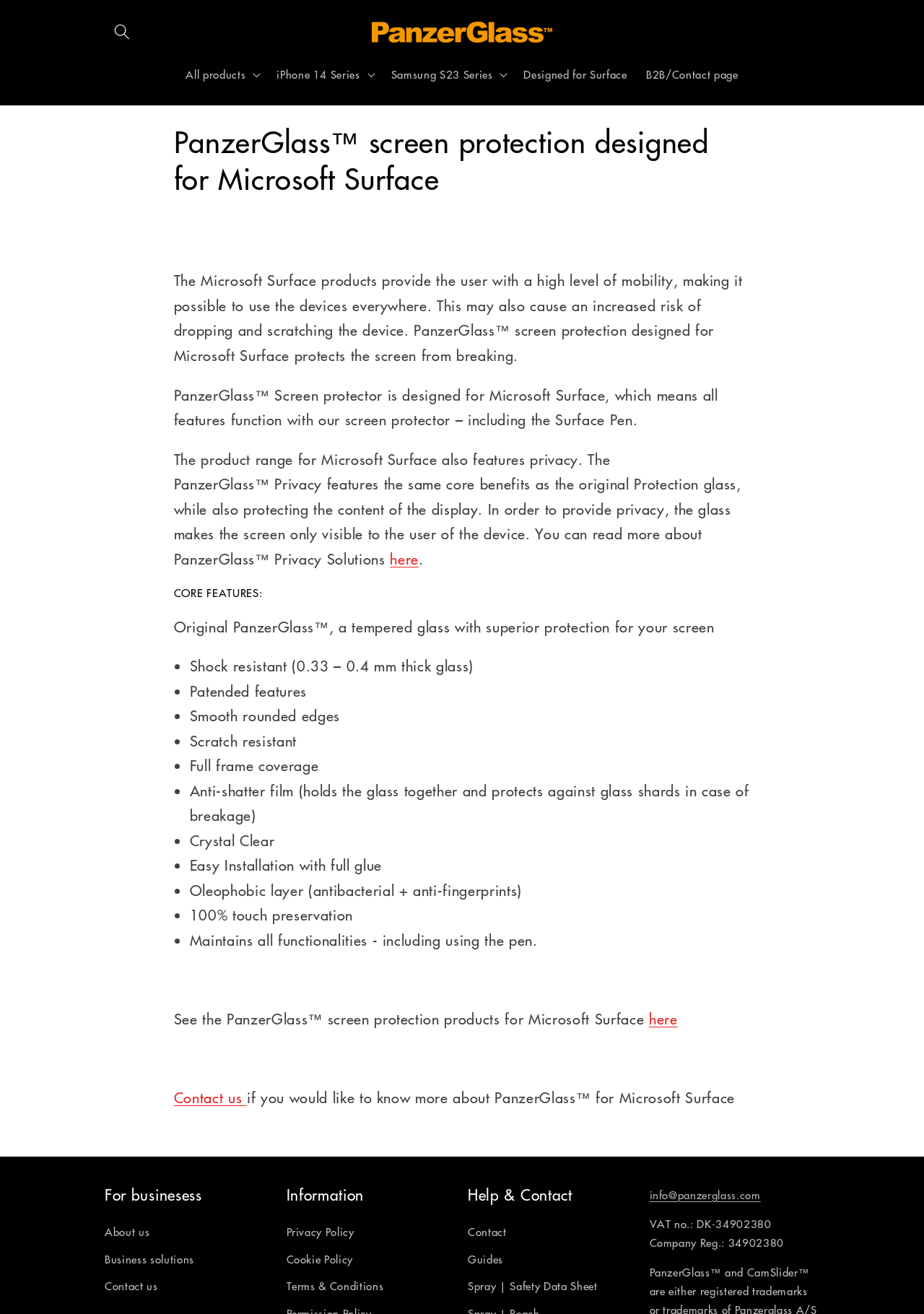Can you find the bounding box coordinates of the area I should click to execute the following instruction: "Learn more about PanzerGlass Privacy Solutions"?

[0.422, 0.417, 0.453, 0.432]